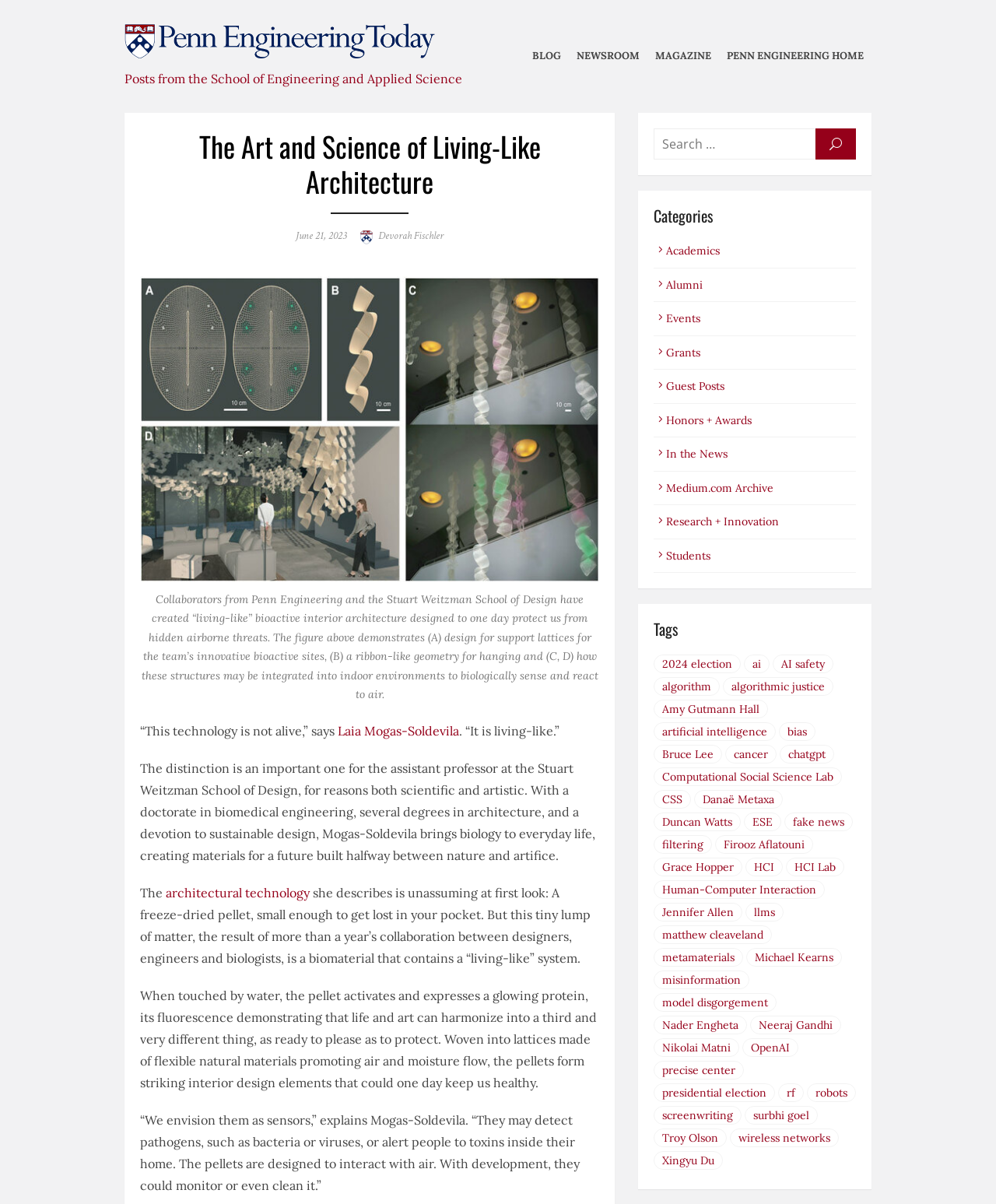Please reply to the following question with a single word or a short phrase:
What is the name of the professor quoted in the article?

Laia Mogas-Soldevila